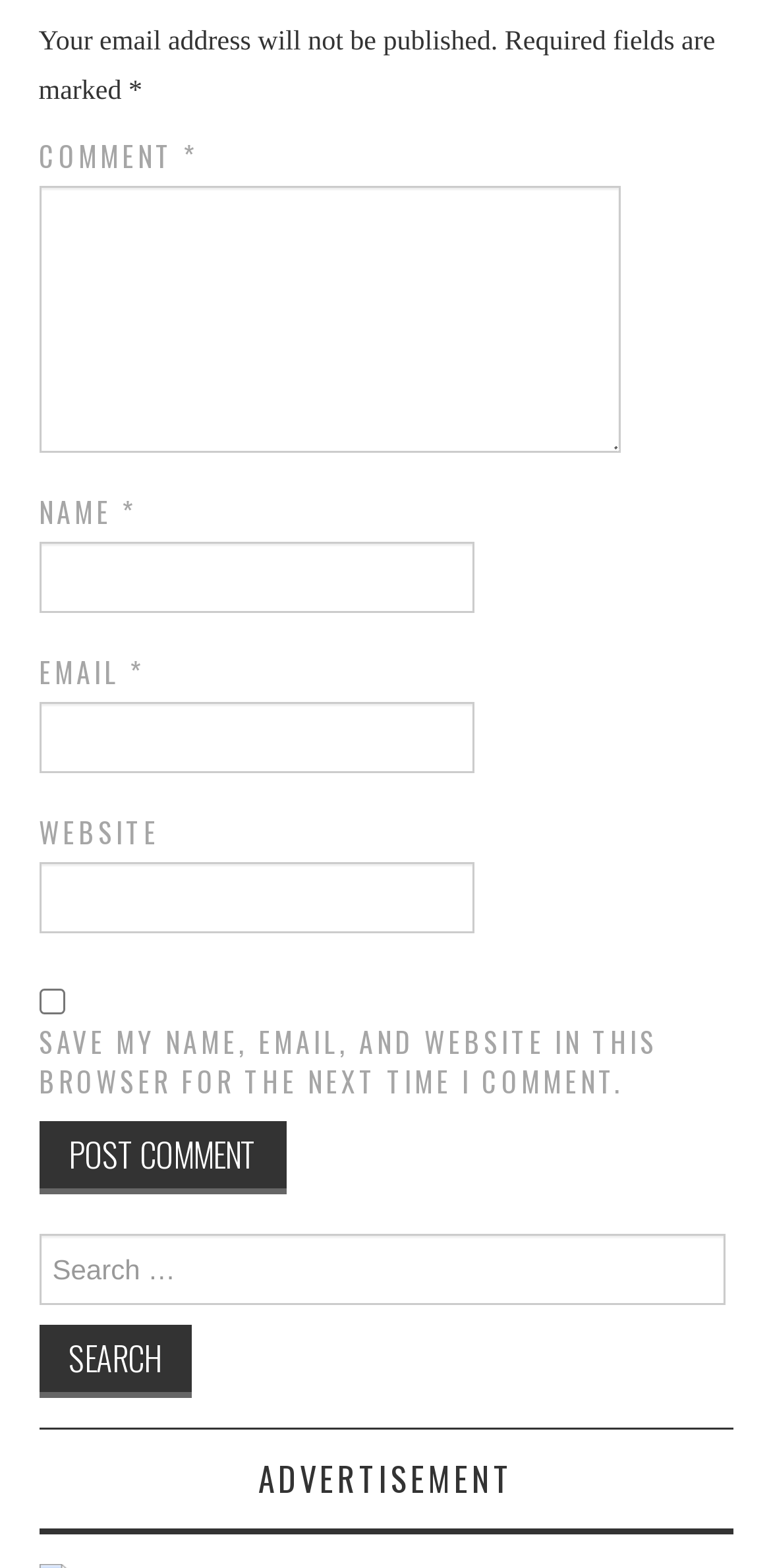Based on the image, please elaborate on the answer to the following question:
What is the label of the last text field?

The last text field is labeled 'WEBSITE' and is not marked as a required field.